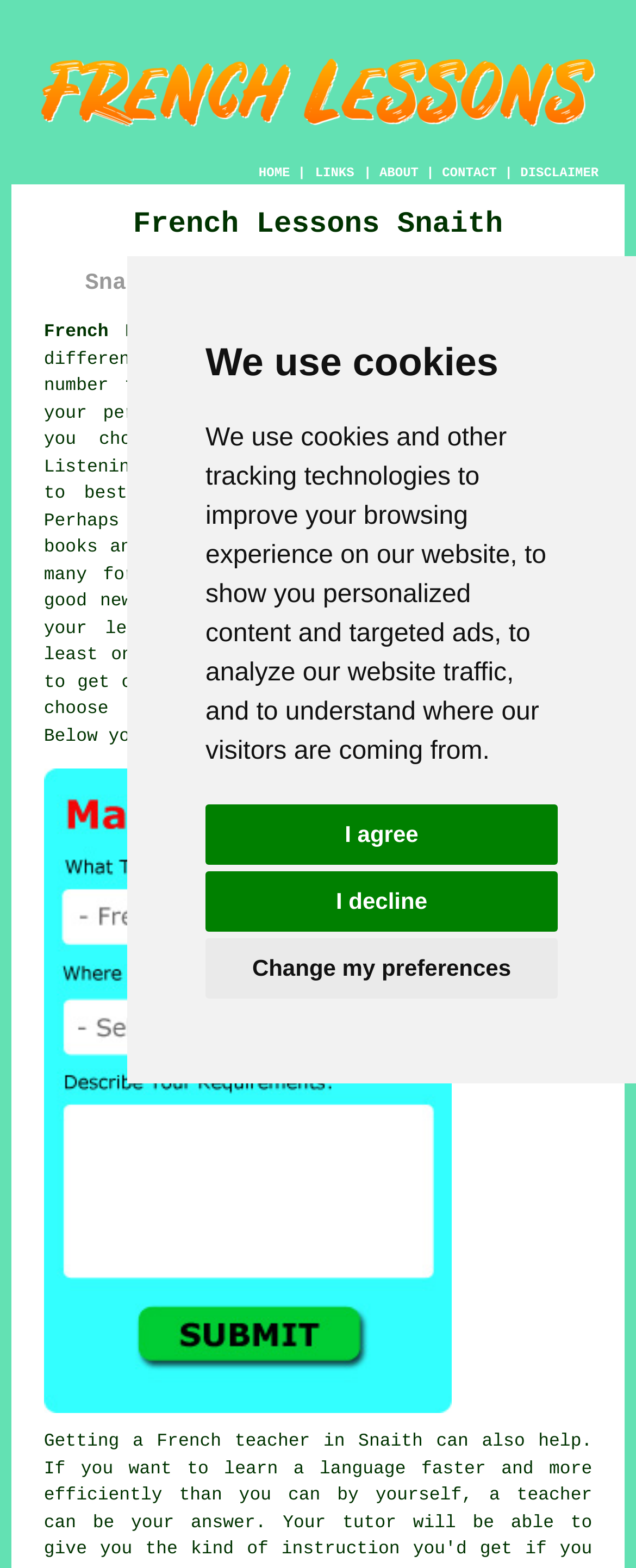Could you indicate the bounding box coordinates of the region to click in order to complete this instruction: "view about page".

[0.597, 0.106, 0.658, 0.115]